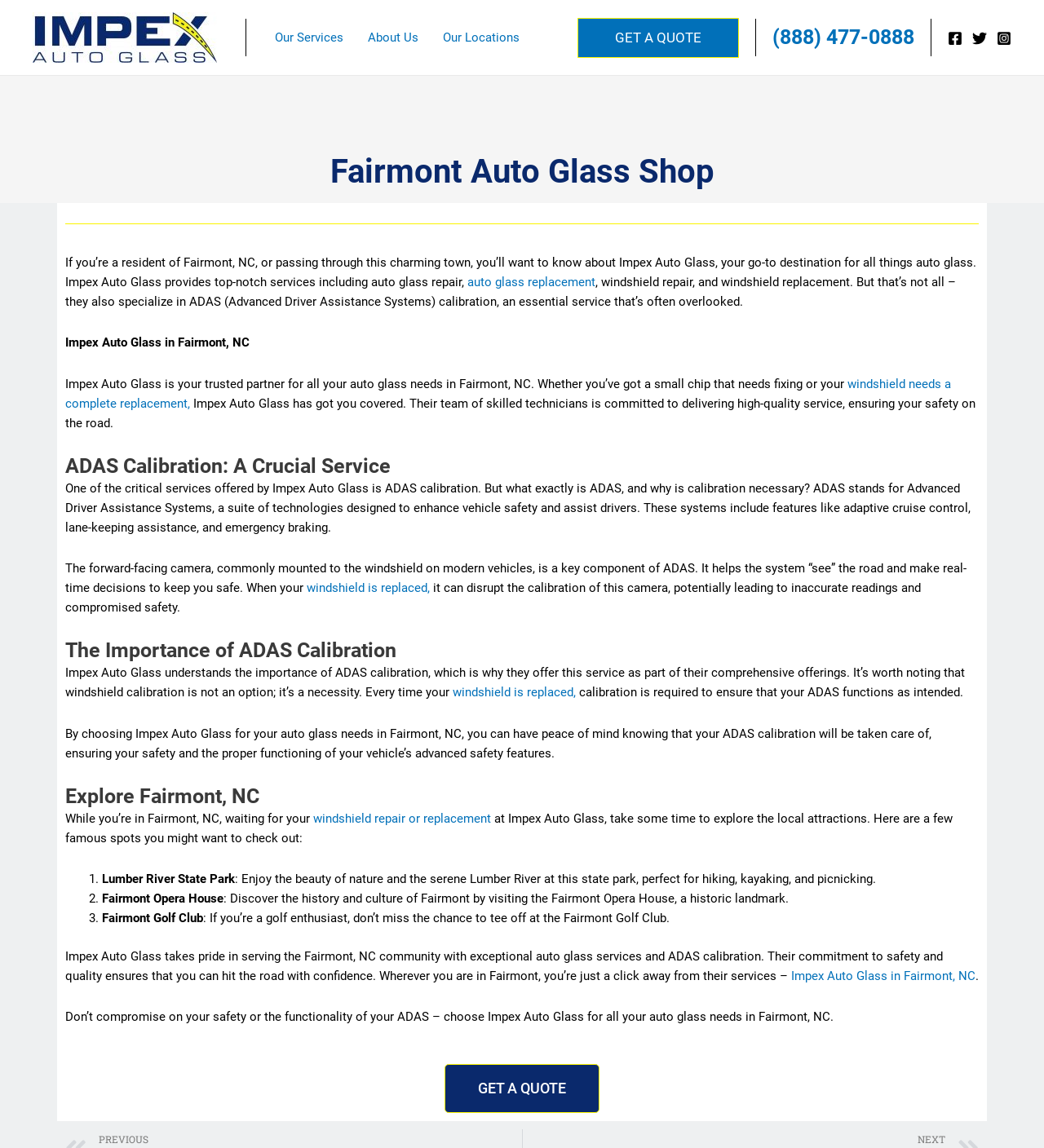Explain in detail what is displayed on the webpage.

This webpage is about Impex Auto Glass, a shop specializing in auto glass replacement and ADAS calibration for vehicles 10 years and newer. At the top left, there is a logo image and a link to the website. Below it, there is a navigation menu with links to "Our Services", "About Us", and "Our Locations". 

On the right side, there is a call-to-action button "GET A QUOTE" and a phone number "(888) 477-0888" with a link to call. Below it, there are social media links to Facebook, Twitter, and Instagram, each with an accompanying image.

The main content of the webpage is divided into sections. The first section introduces Impex Auto Glass, describing their services and specialization in ADAS calibration. There are links to "auto glass replacement" and "windshield needs a complete replacement" within the text.

The next section is about ADAS calibration, explaining what it is and why it's necessary. There are links to "windshield is replaced" twice in this section. 

The following section highlights the importance of ADAS calibration, emphasizing that it's not an option but a necessity. 

After that, there is a section about exploring Fairmont, NC, where Impex Auto Glass is located. It lists three local attractions: Lumber River State Park, Fairmont Opera House, and Fairmont Golf Club.

Finally, there is a conclusion section that summarizes Impex Auto Glass's commitment to safety and quality, with a call-to-action link to "Impex Auto Glass in Fairmont, NC" and another "GET A QUOTE" button at the bottom.